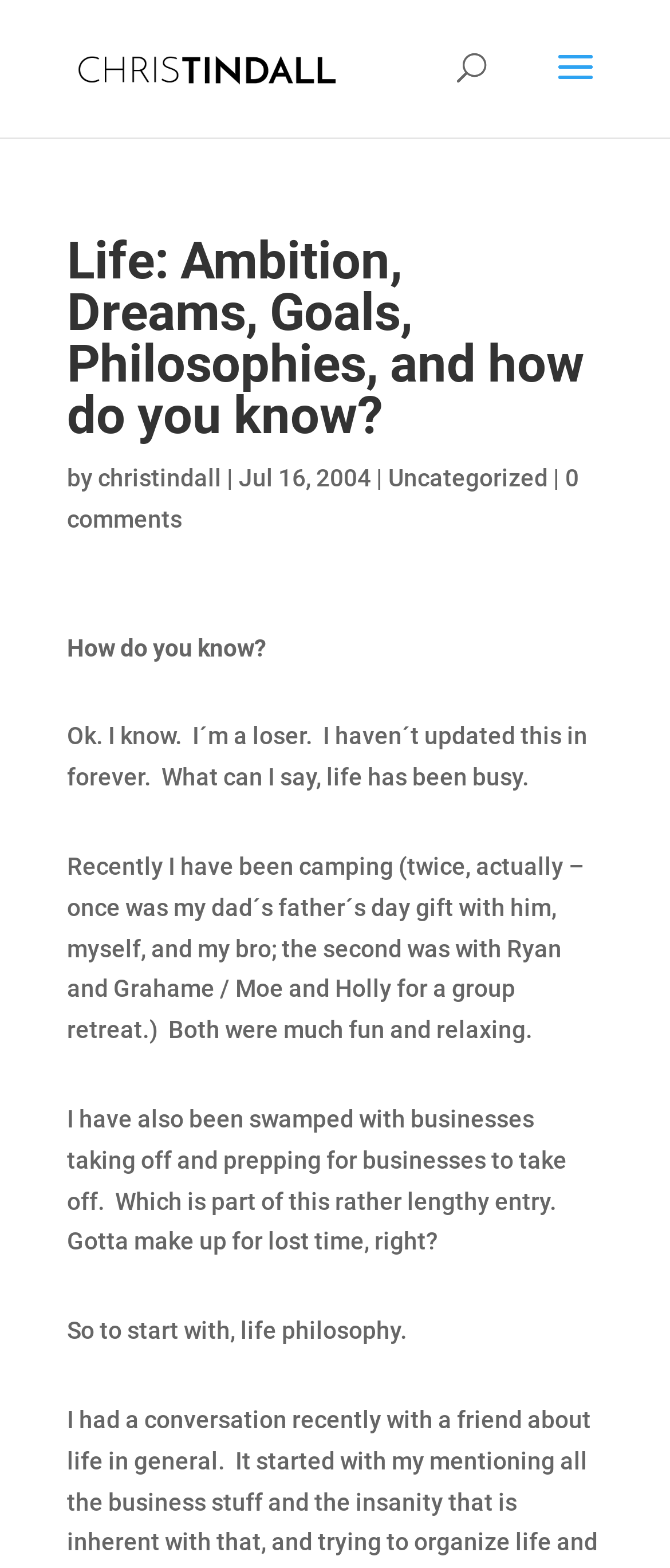Give a detailed account of the webpage.

The webpage is a personal blog post titled "Life: Ambition, Dreams, Goals, Philosophies, and how do you know?" by christindall.com. At the top left, there is a link to the website's homepage, accompanied by a small image of the website's logo. 

Below the title, there is a search bar that spans almost half of the page's width. 

The main content of the blog post is divided into several paragraphs. The first paragraph starts with the question "How do you know?" and the author shares their thoughts on not updating the blog in a while. 

The following paragraphs describe the author's recent activities, including two camping trips and their involvement in businesses. The text is written in a casual and conversational tone, with the author sharing their personal experiences and thoughts.

There are several links on the page, including one to the author's name, a category link labeled "Uncategorized", and a link to comments, which indicates that there are no comments on the post. The date of the post, "Jul 16, 2004", is also displayed.